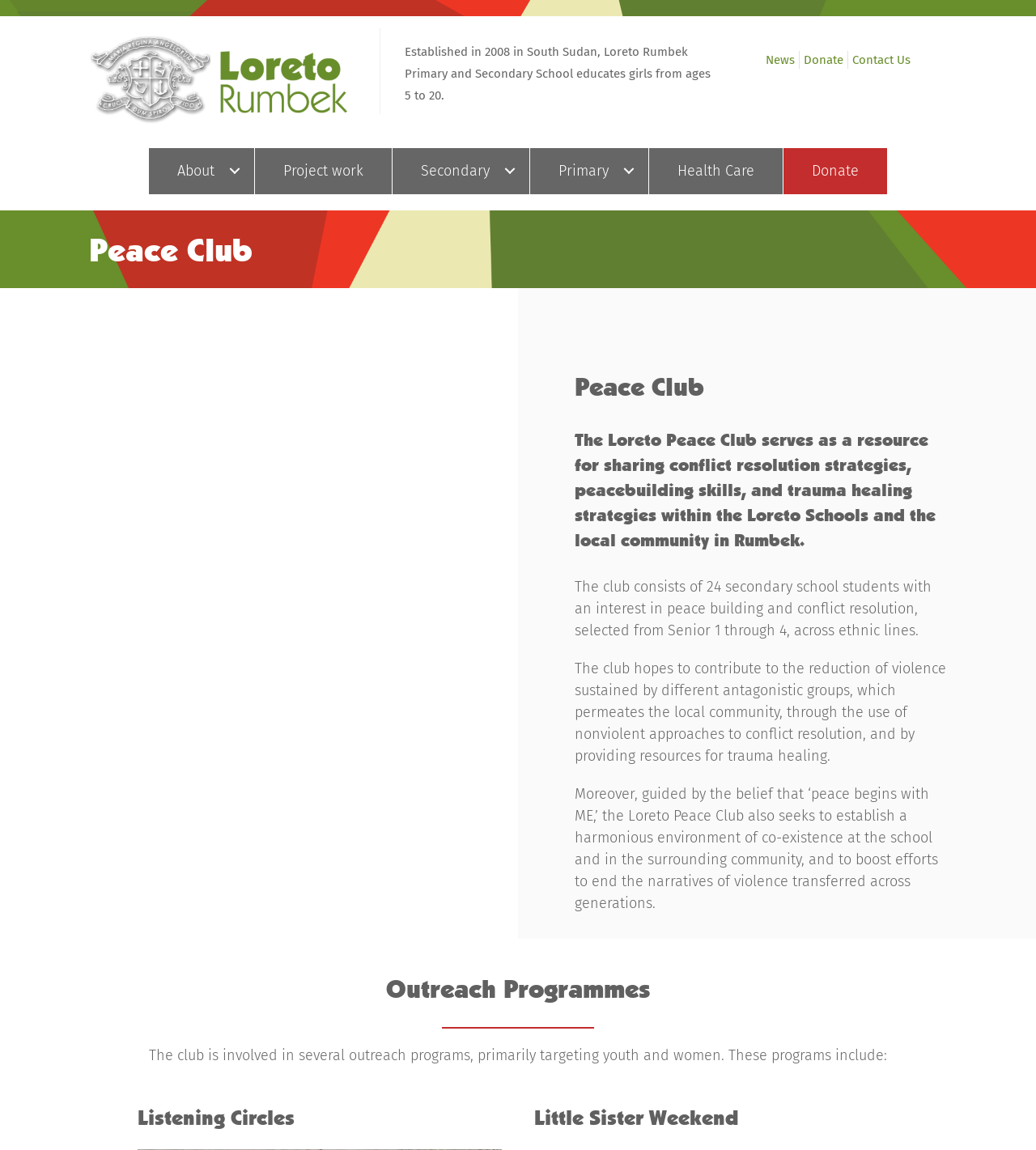Give a detailed account of the webpage, highlighting key information.

The webpage is about the Peace Club at Loreto Rumbek, a school in South Sudan. At the top left corner, there is a green logo. Below the logo, there is a brief introduction to the school, stating that it was established in 2008 and educates girls from ages 5 to 20.

To the right of the introduction, there is a navigation menu with links to "News", "Donate", and "Contact Us". Below this menu, there is another navigation menu with links to "About", "Project work", "Secondary", "Primary", "Health Care", and "Donate".

The main content of the webpage is divided into sections. The first section is headed "Peace Club" and provides a detailed description of the club's purpose and goals. The club aims to promote peacebuilding, conflict resolution, and trauma healing in the local community. It consists of 24 secondary school students who are interested in peace building and conflict resolution.

Below this section, there are three paragraphs of text that describe the club's objectives, including reducing violence, promoting nonviolent approaches to conflict resolution, and establishing a harmonious environment in the school and surrounding community.

Further down the page, there is a section headed "Outreach Programmes" that describes the club's involvement in various outreach programs targeting youth and women. These programs include Listening Circles and Little Sister Weekend.

Overall, the webpage provides a detailed overview of the Peace Club at Loreto Rumbek, its goals, and its activities.